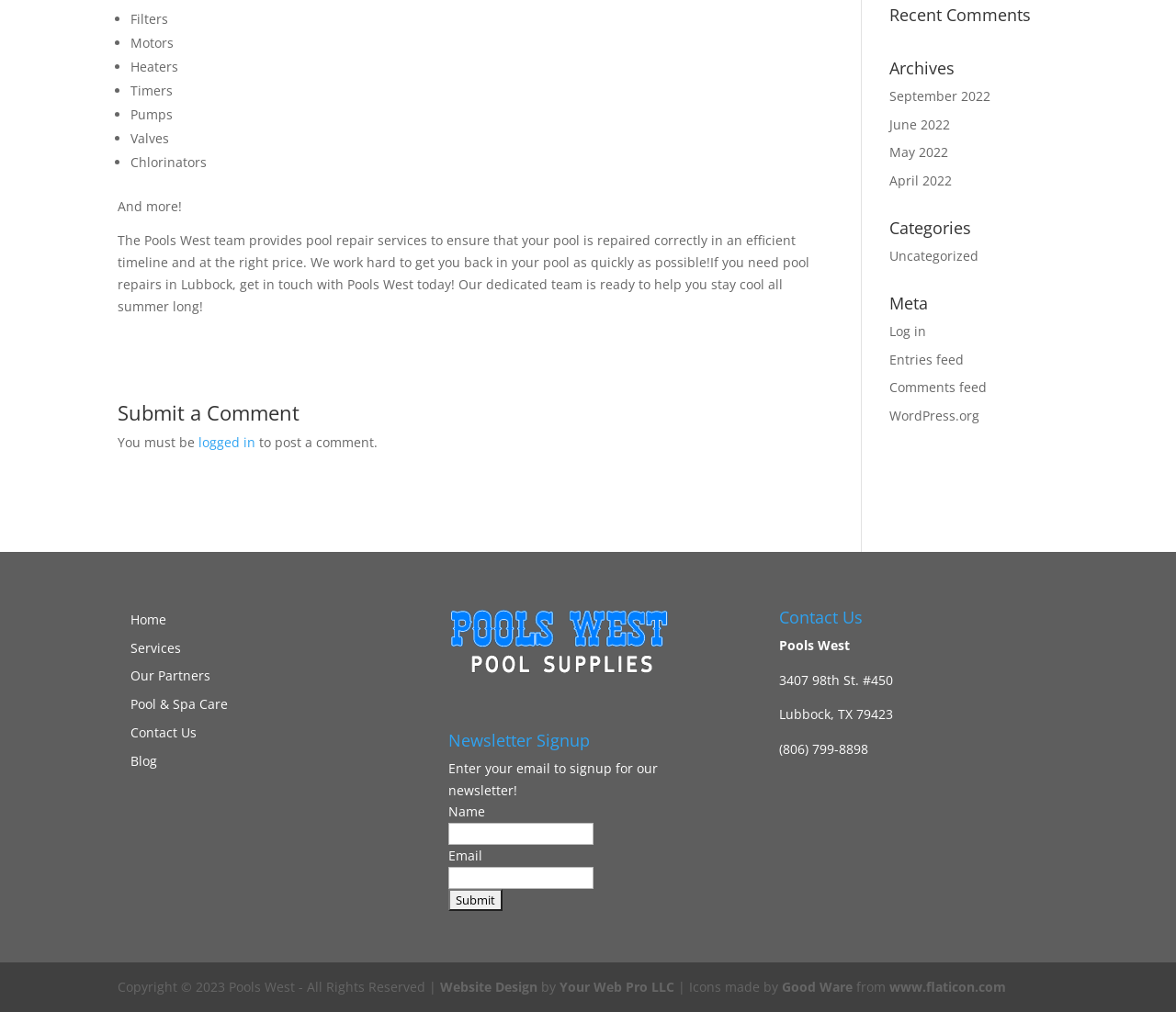Please find the bounding box for the following UI element description. Provide the coordinates in (top-left x, top-left y, bottom-right x, bottom-right y) format, with values between 0 and 1: (806) 799-8898

[0.663, 0.732, 0.738, 0.749]